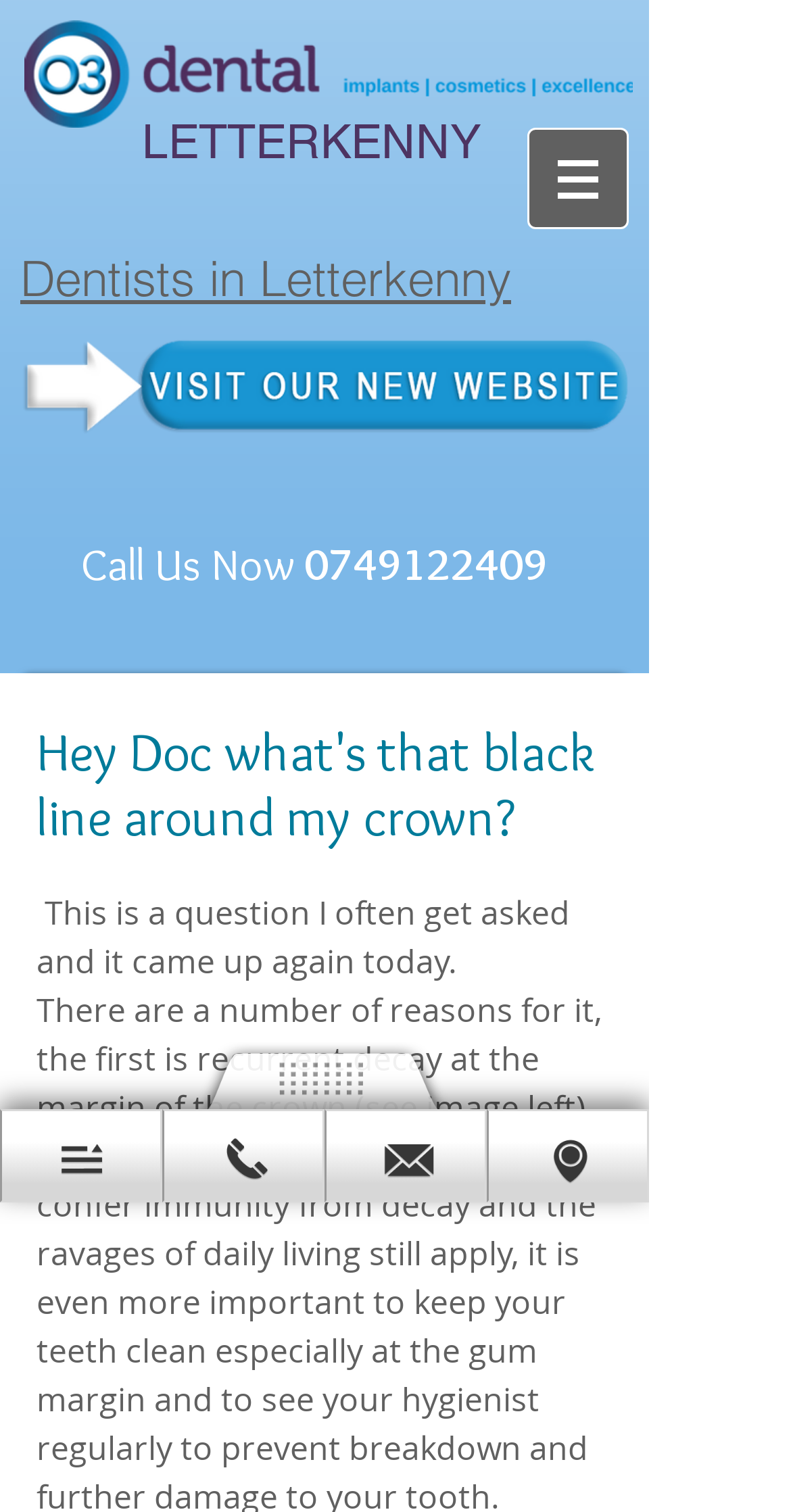What is the topic of the main content?
Answer the question with a detailed and thorough explanation.

I found the topic by looking at the static text element that says 'This is a question I often get asked and it came up again today.' and also the heading element that says 'Hey Doc what's that black line around my crown?'.